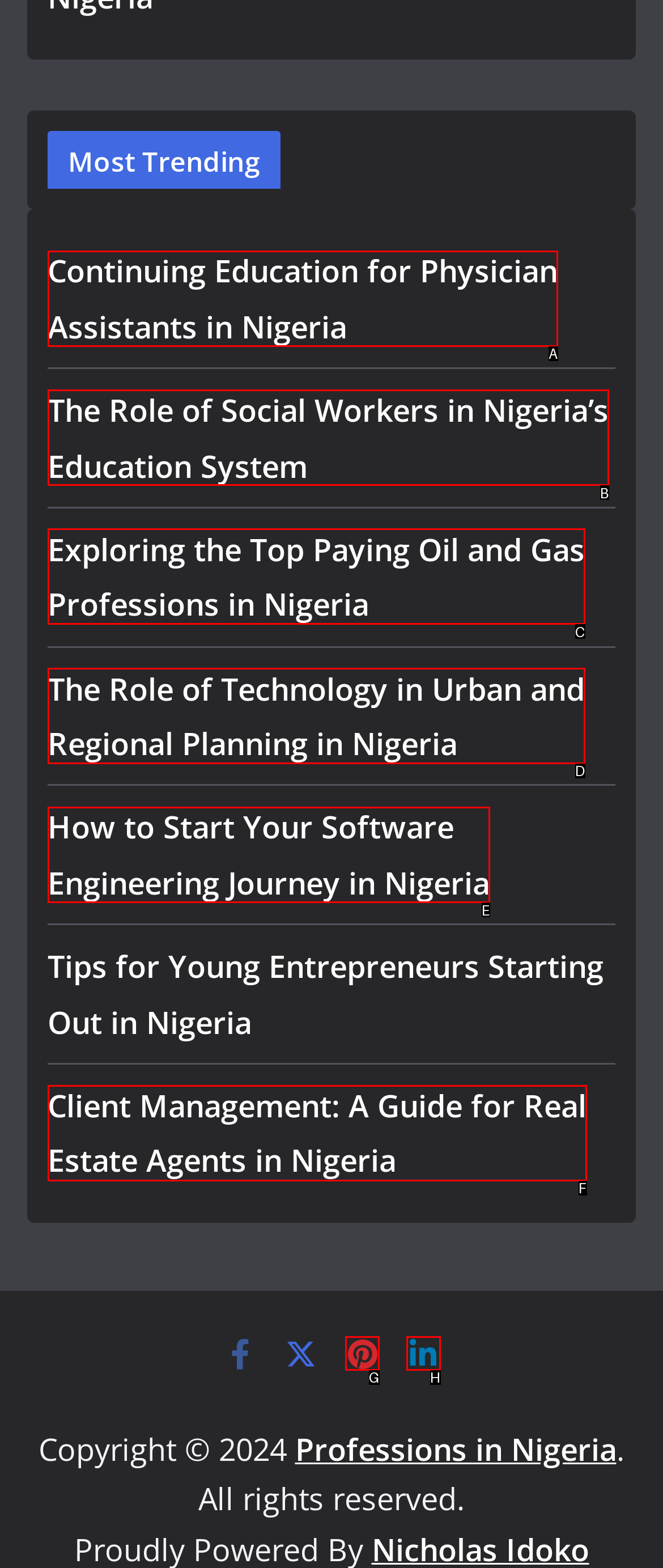Determine the option that aligns with this description: aria-label="Pinterest" title="Pinterest"
Reply with the option's letter directly.

G